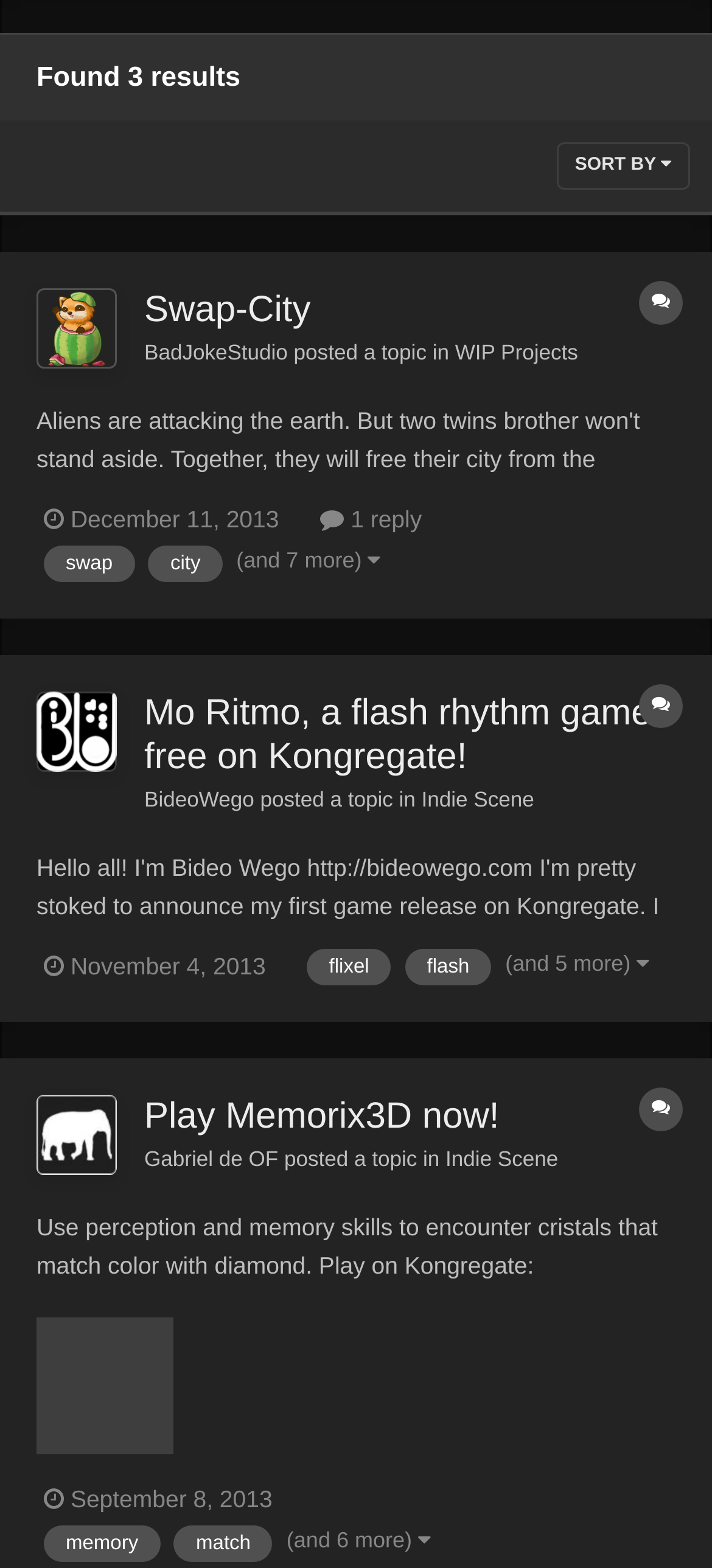Please determine the bounding box coordinates for the UI element described as: "Gabriel de OF".

[0.203, 0.732, 0.391, 0.747]